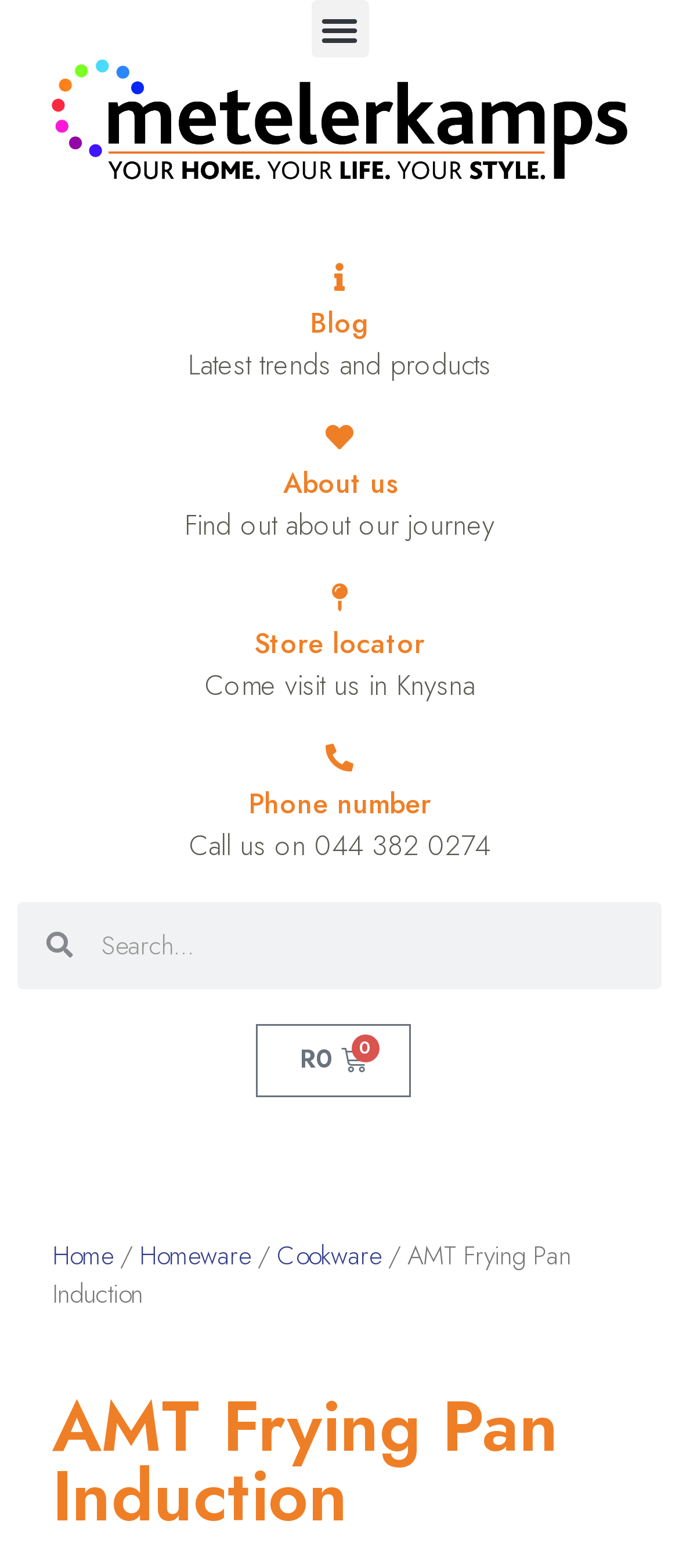Can you find and provide the main heading text of this webpage?

AMT Frying Pan Induction